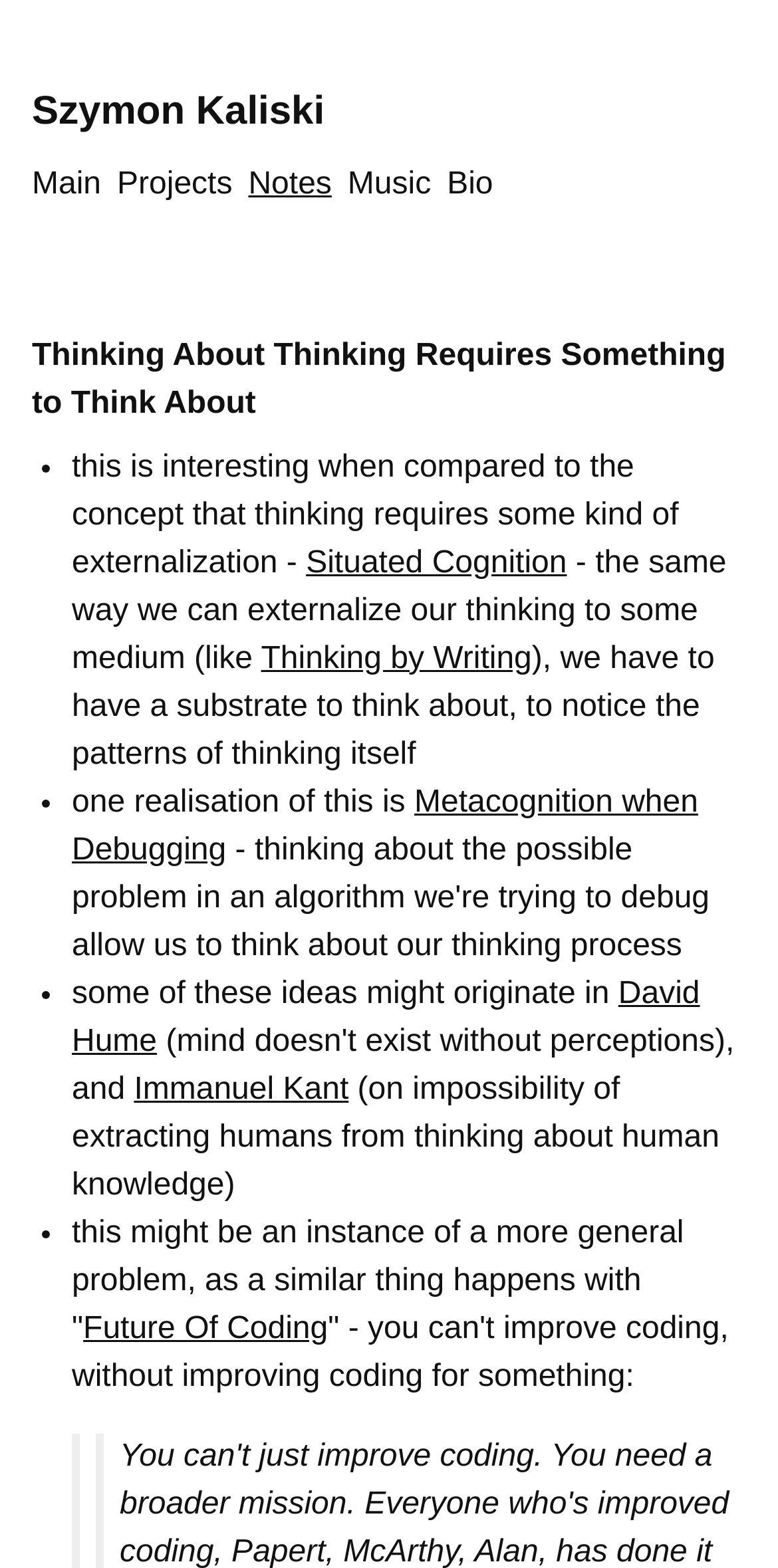What is the concept related to thinking that is mentioned?
Please provide a comprehensive answer based on the visual information in the image.

The concept related to thinking that is mentioned on the webpage is 'Situated Cognition', which is linked to in the text that says 'this is interesting when compared to the concept that thinking requires some kind of externalization -'.